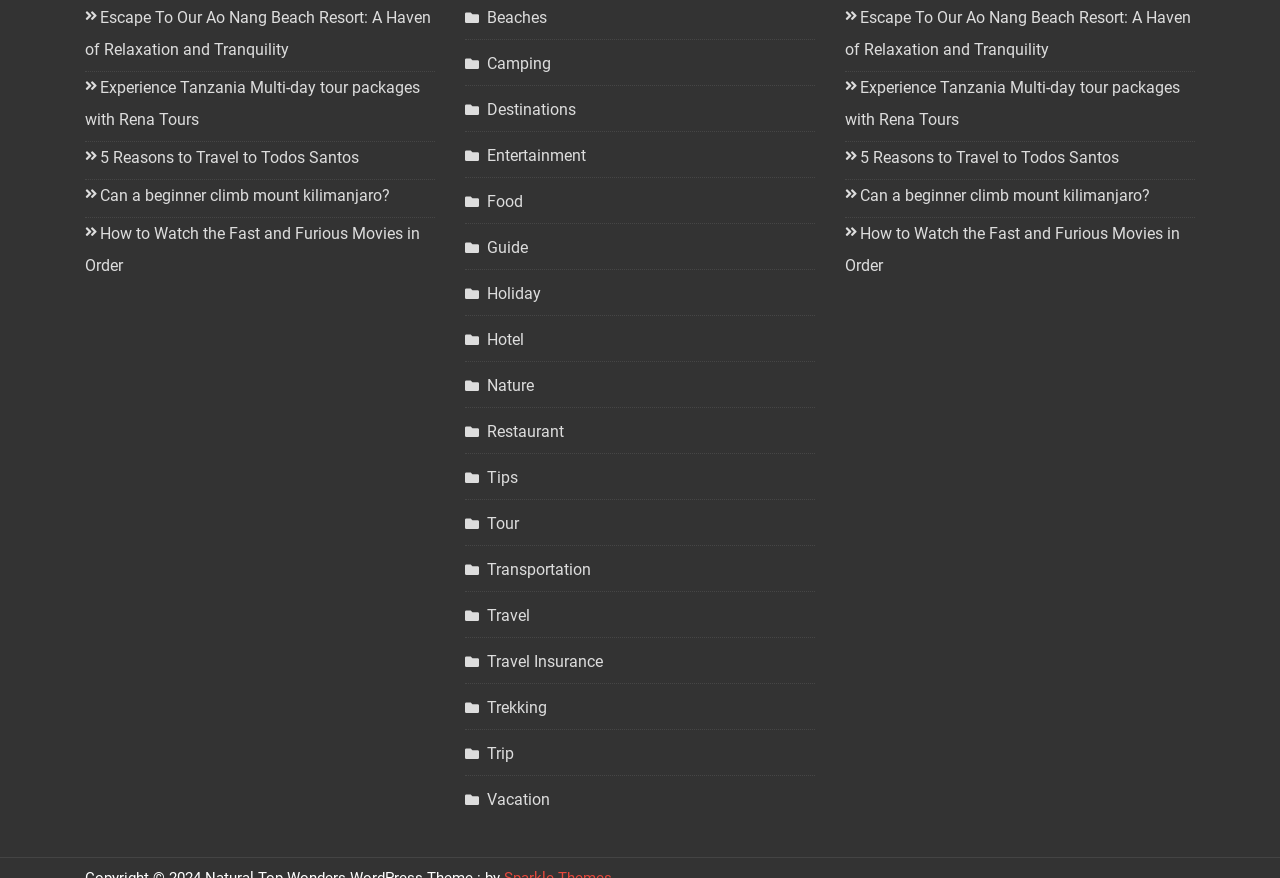Identify the bounding box coordinates for the UI element described as: "Vacation". The coordinates should be provided as four floats between 0 and 1: [left, top, right, bottom].

[0.363, 0.893, 0.43, 0.929]